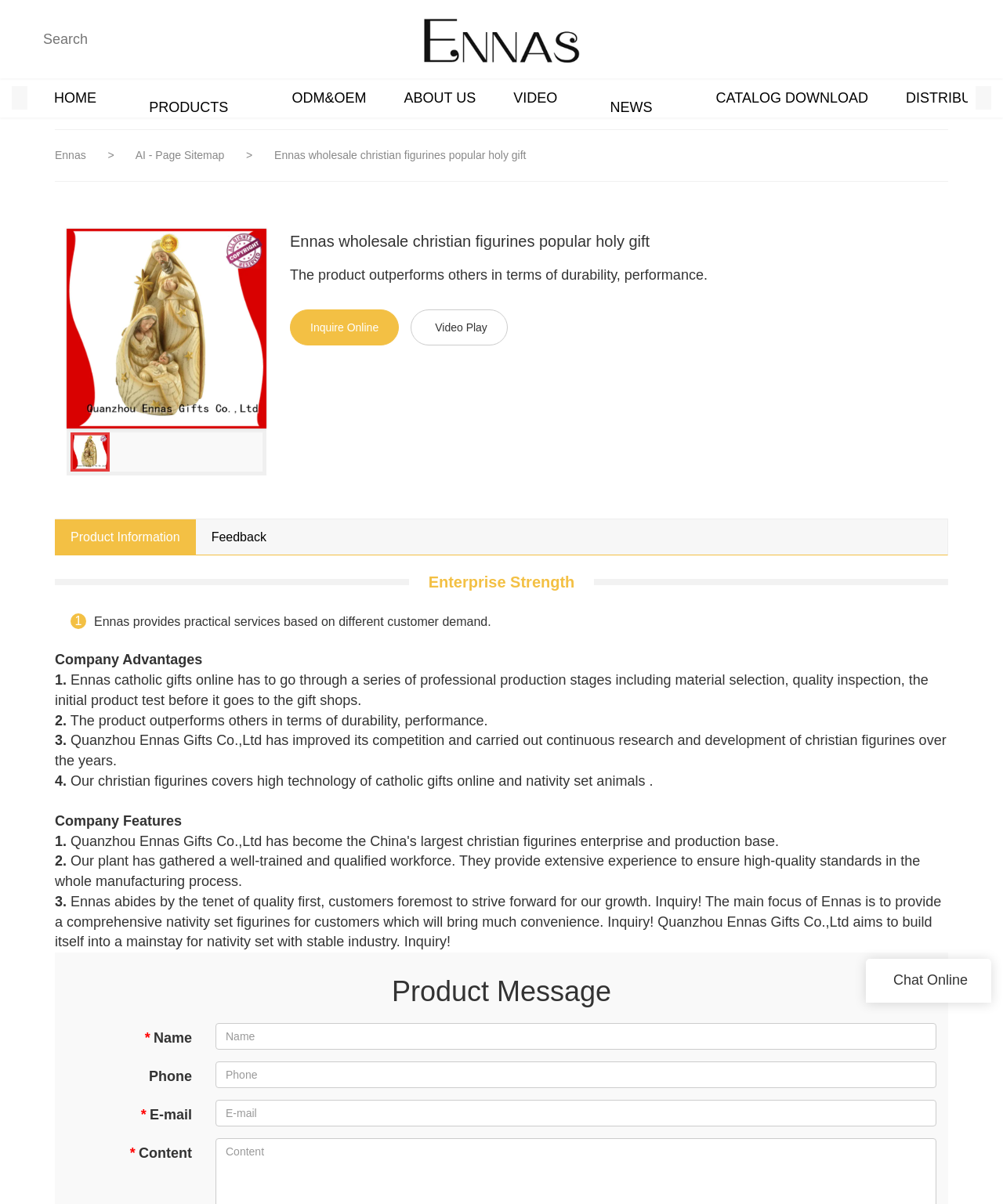Find the bounding box coordinates for the area you need to click to carry out the instruction: "Click on the video play button". The coordinates should be four float numbers between 0 and 1, indicated as [left, top, right, bottom].

[0.41, 0.257, 0.506, 0.287]